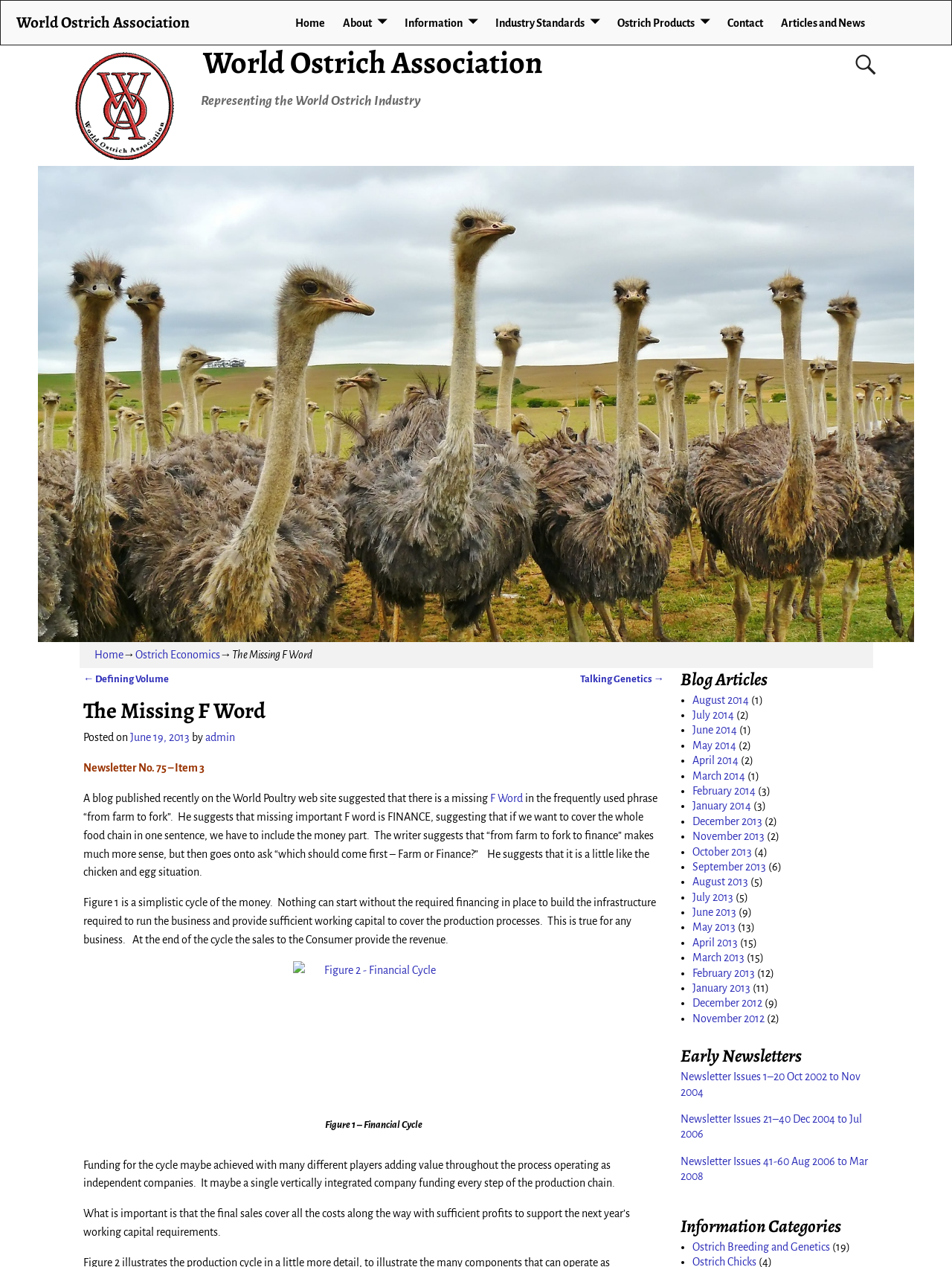Identify the bounding box coordinates of the section that should be clicked to achieve the task described: "View 'Figure 2 - Financial Cycle'".

[0.304, 0.759, 0.482, 0.878]